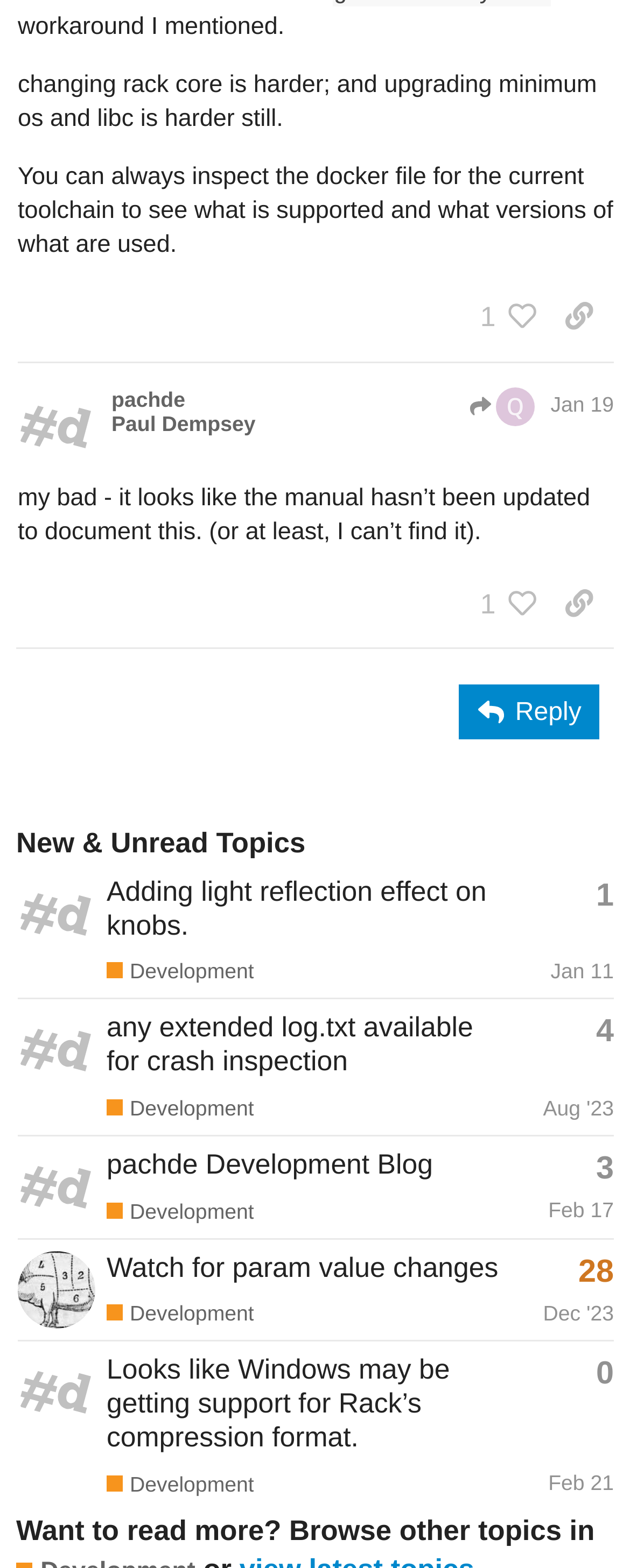Please find the bounding box coordinates of the element that you should click to achieve the following instruction: "Listen to King James Version". The coordinates should be presented as four float numbers between 0 and 1: [left, top, right, bottom].

None